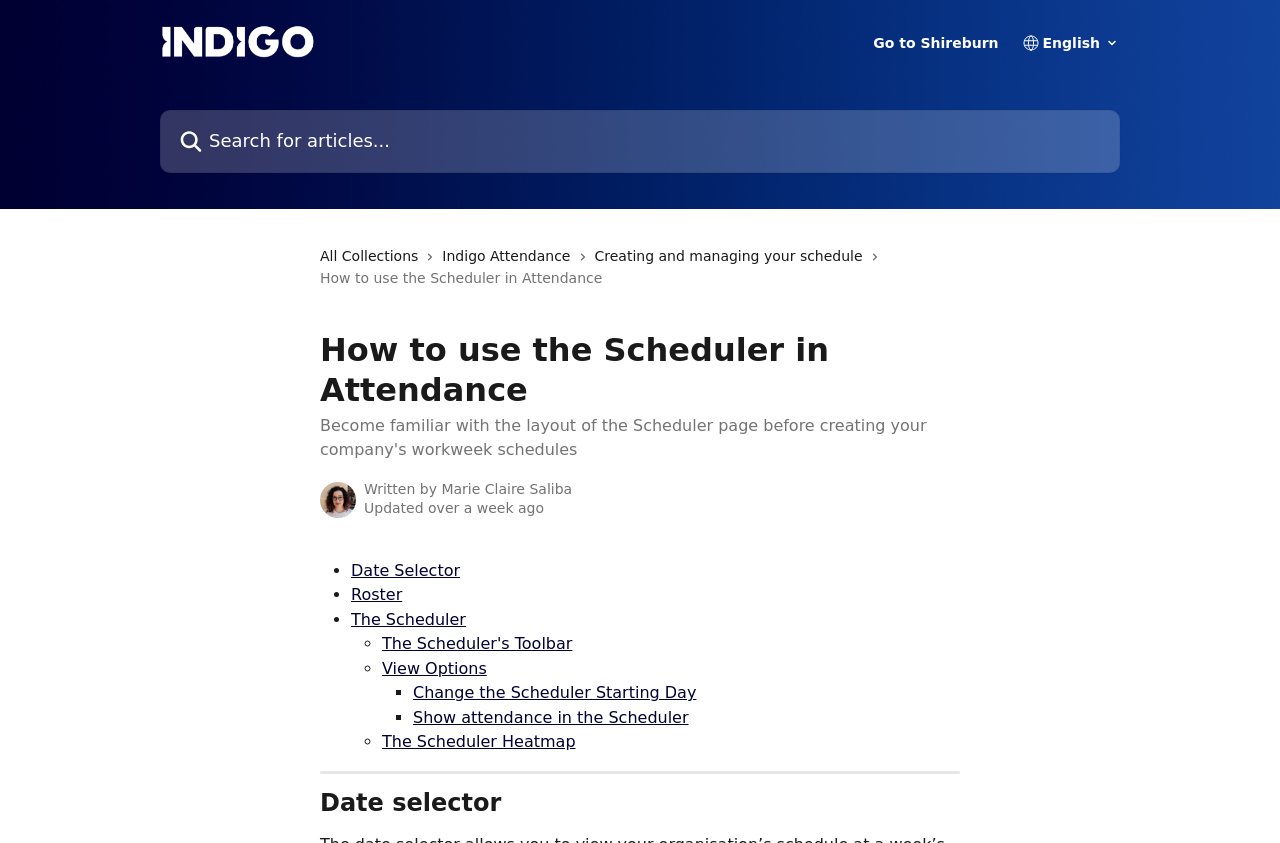Determine the bounding box coordinates for the clickable element to execute this instruction: "Learn about The Scheduler's Toolbar". Provide the coordinates as four float numbers between 0 and 1, i.e., [left, top, right, bottom].

[0.298, 0.752, 0.447, 0.775]